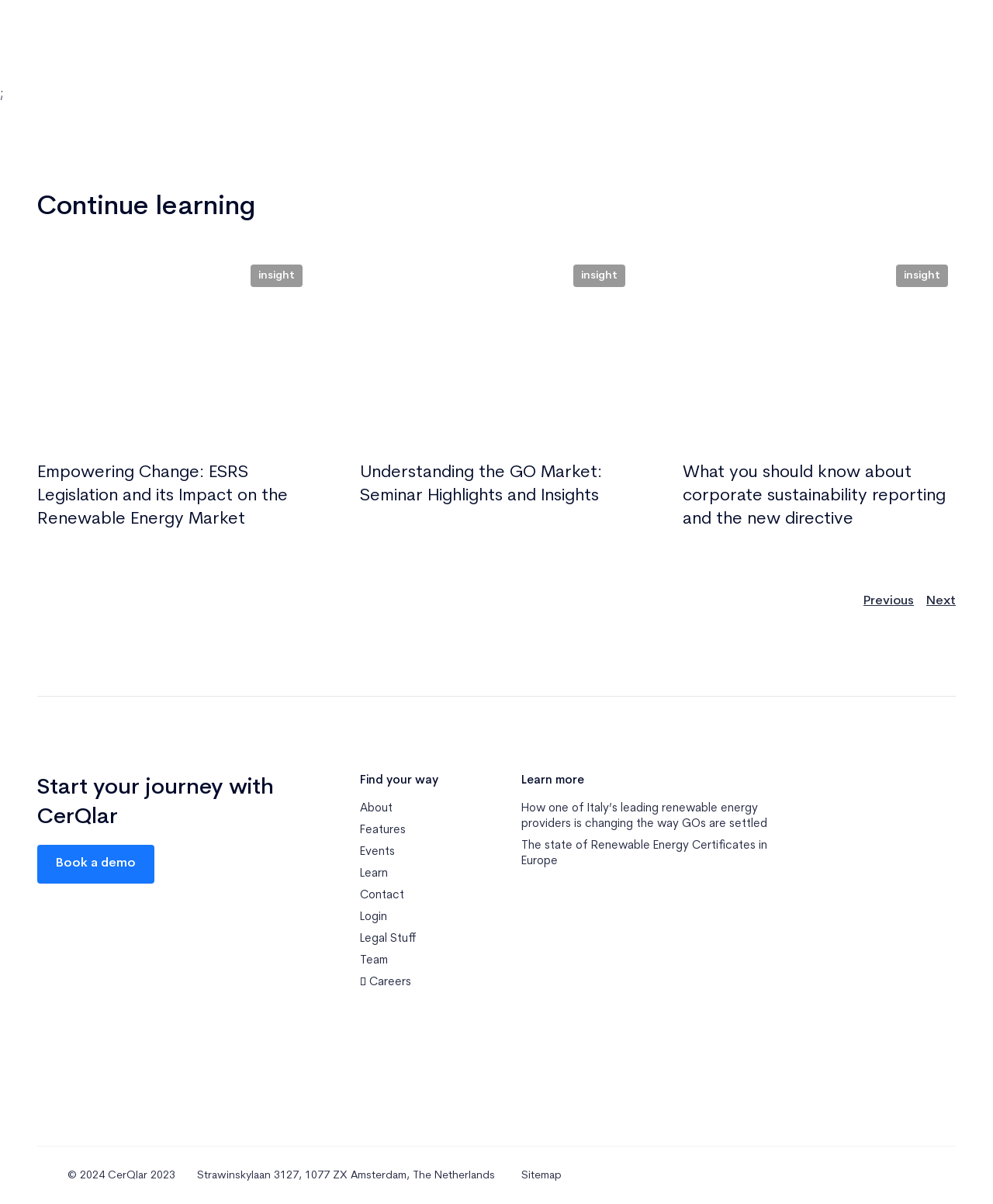Find the bounding box coordinates of the element's region that should be clicked in order to follow the given instruction: "Click on 'ESRS Legislation and its Impact on the Renewable Energy Market insight'". The coordinates should consist of four float numbers between 0 and 1, i.e., [left, top, right, bottom].

[0.038, 0.213, 0.312, 0.446]